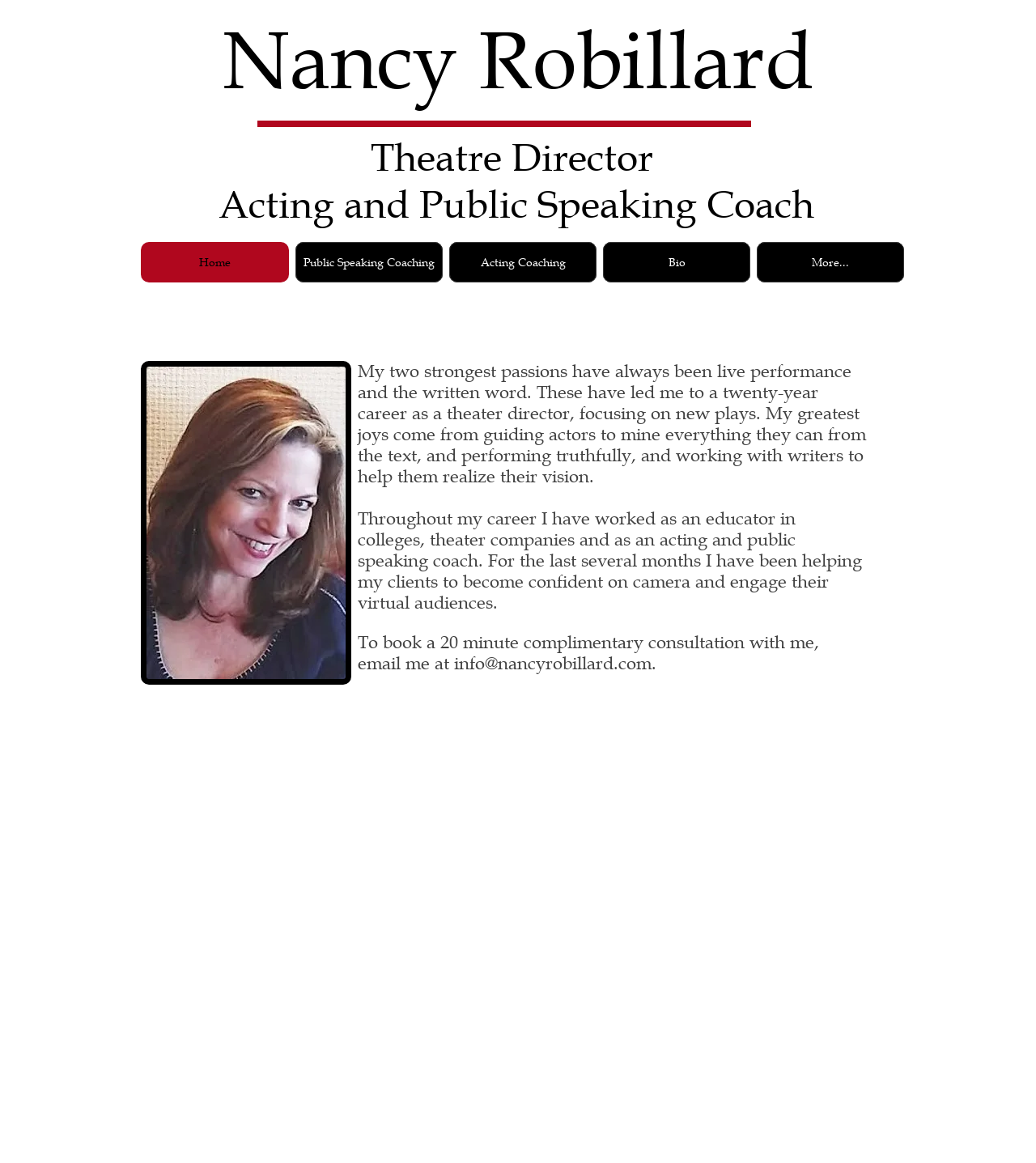Please find the bounding box coordinates in the format (top-left x, top-left y, bottom-right x, bottom-right y) for the given element description. Ensure the coordinates are floating point numbers between 0 and 1. Description: Home

[0.136, 0.208, 0.279, 0.243]